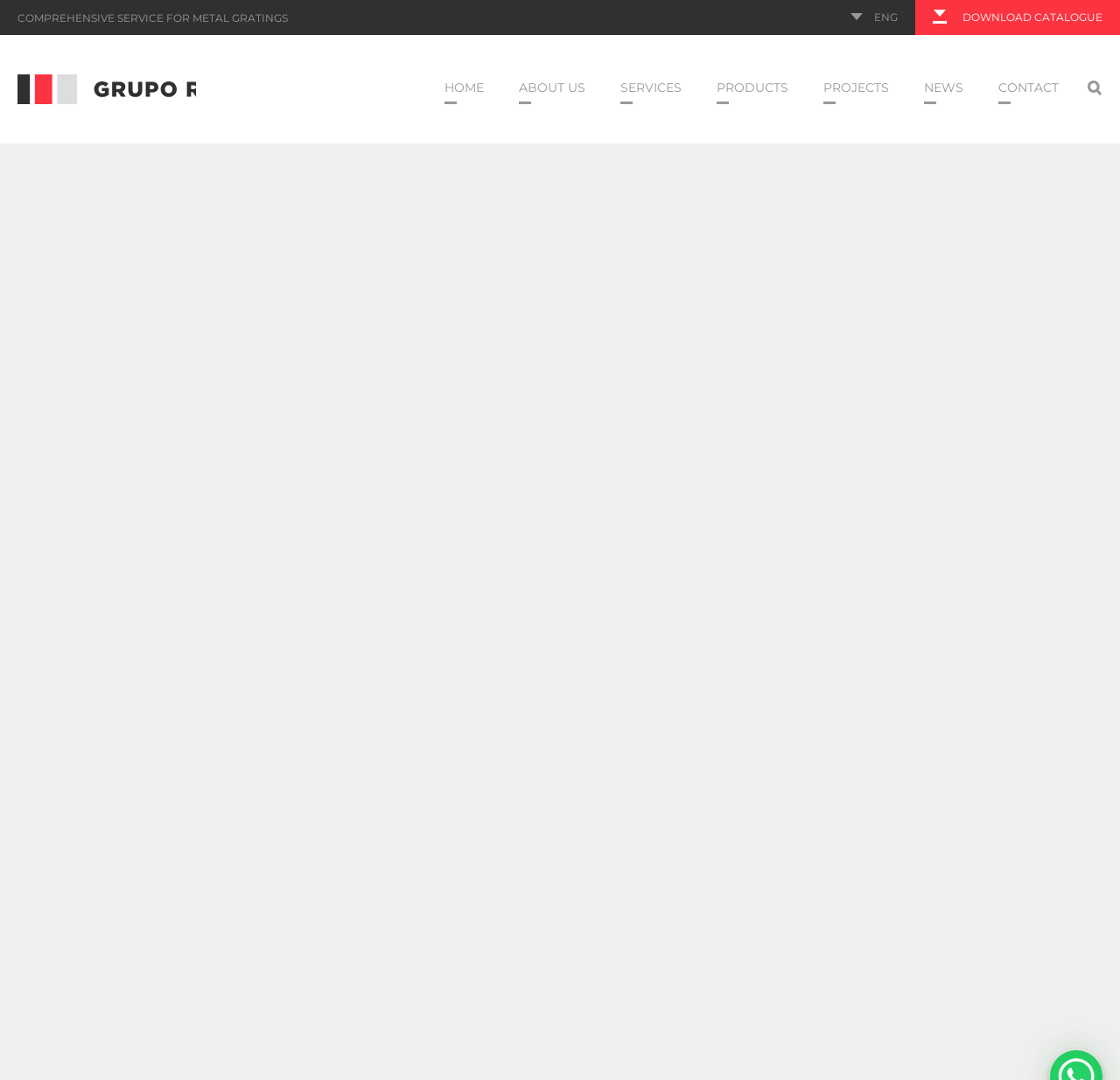Can you specify the bounding box coordinates of the area that needs to be clicked to fulfill the following instruction: "Click the 'DOWNLOAD CATALOGUE' link"?

[0.817, 0.0, 1.0, 0.032]